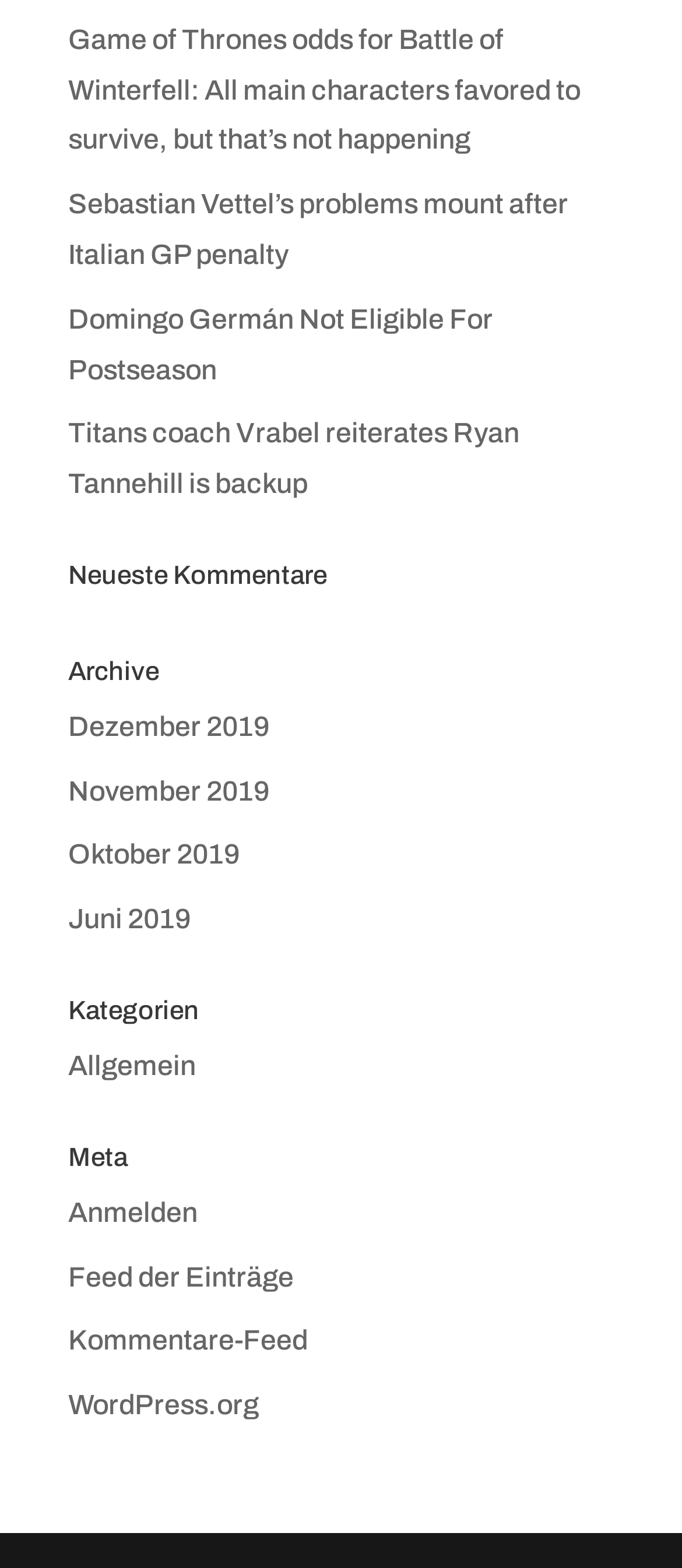How many categories are listed?
Look at the image and respond with a one-word or short phrase answer.

1